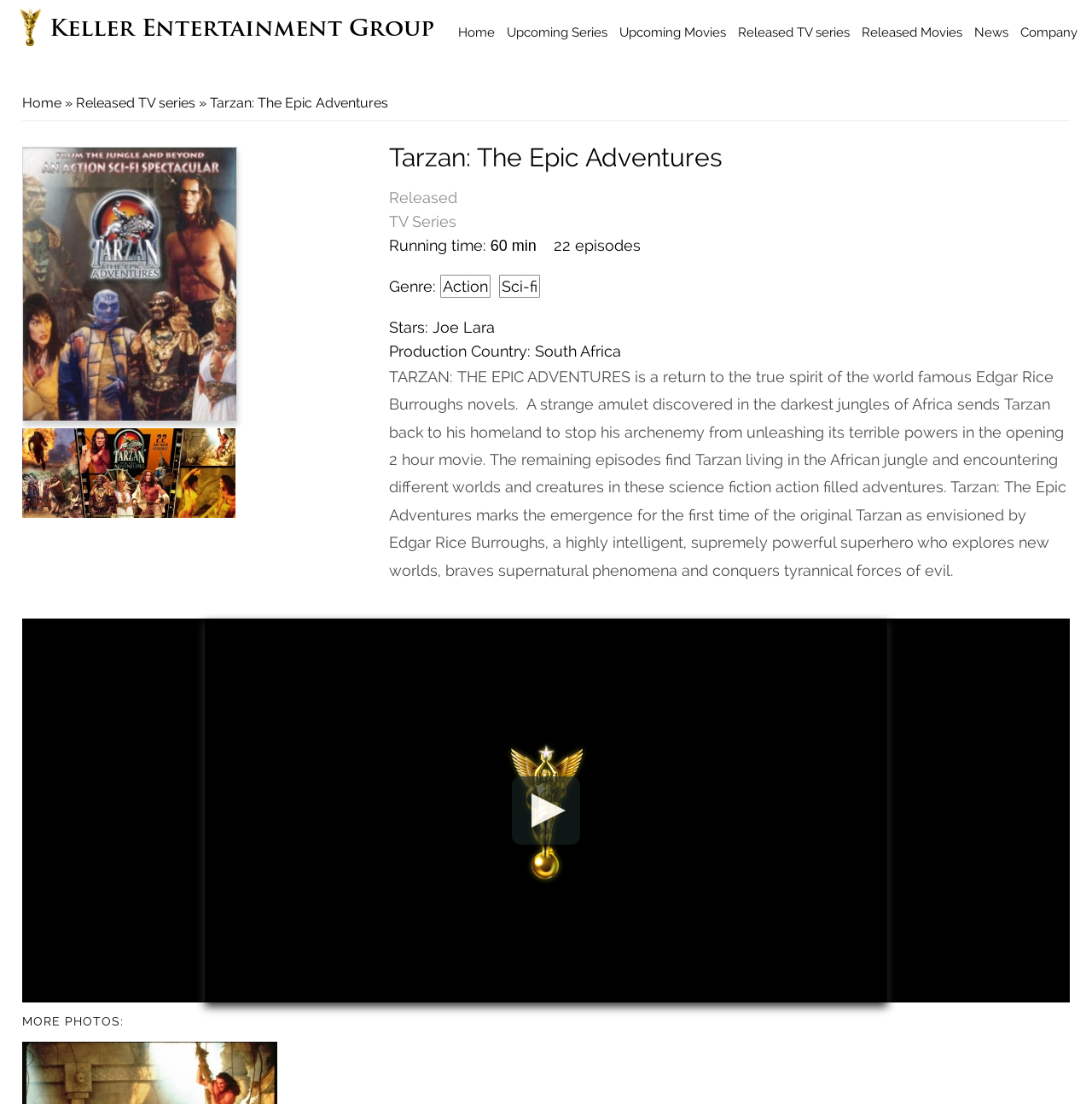Please provide a one-word or phrase answer to the question: 
What is the production country of the TV series?

South Africa